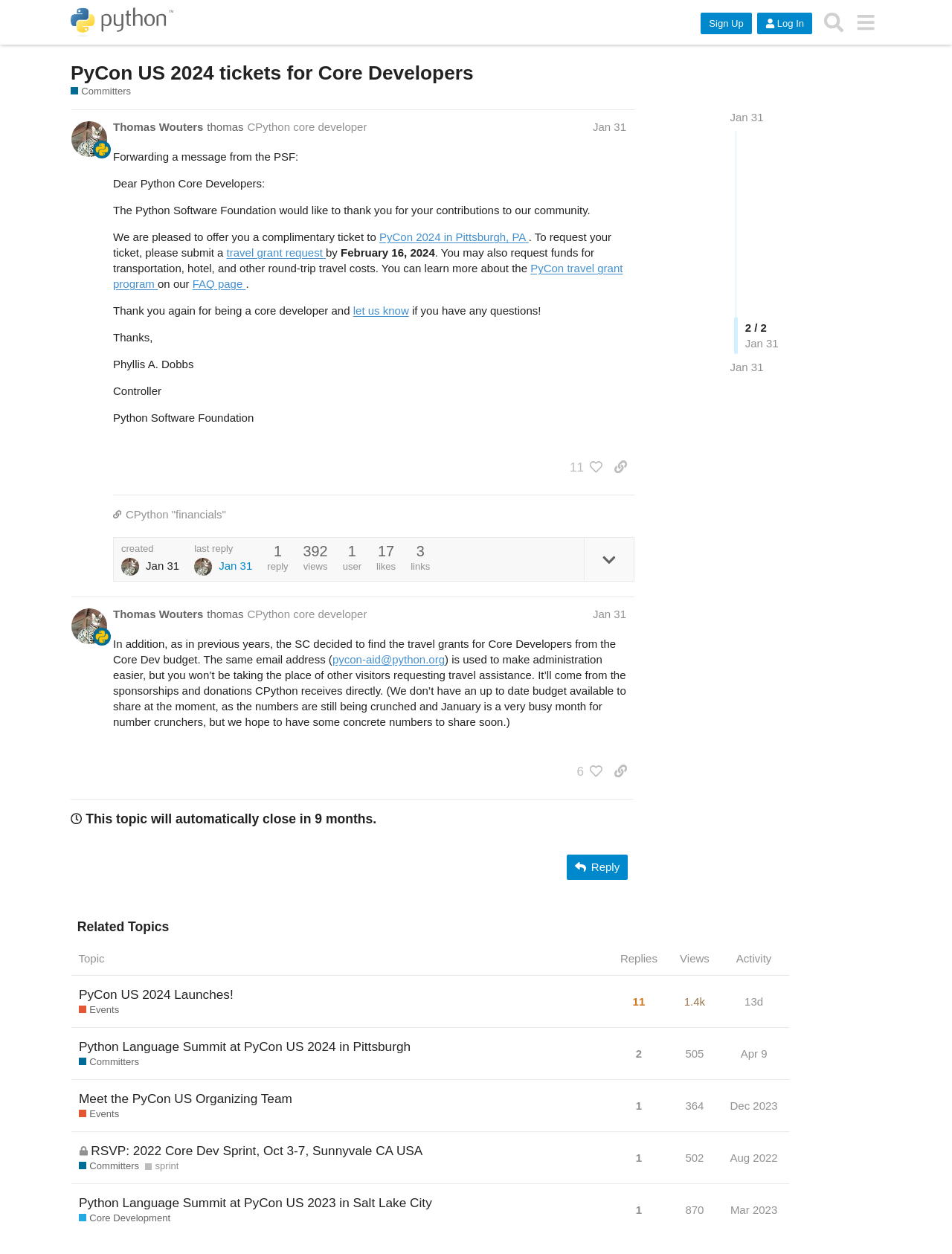Please identify the coordinates of the bounding box for the clickable region that will accomplish this instruction: "Copy a link to this post to clipboard".

[0.637, 0.362, 0.666, 0.383]